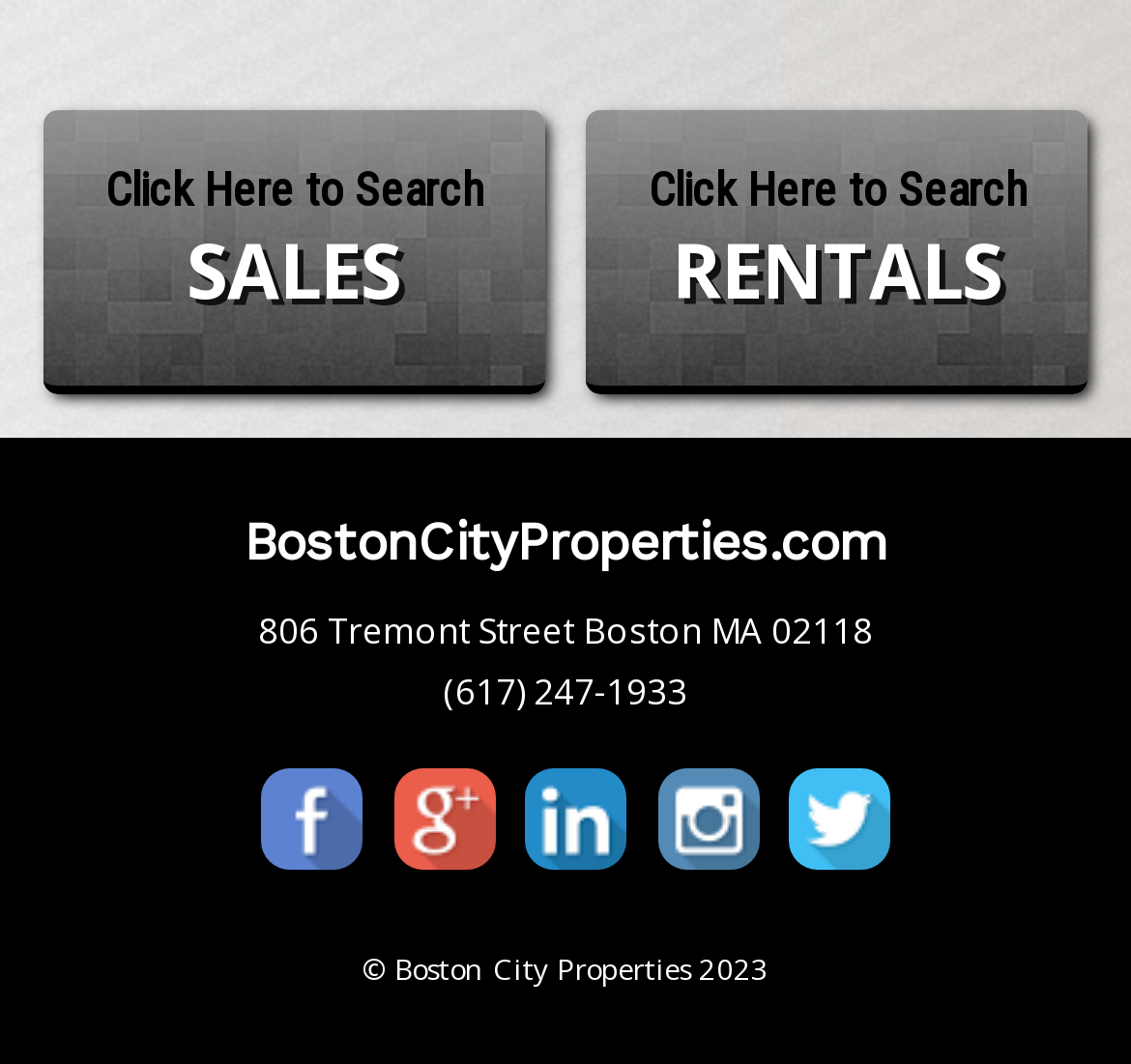Please specify the bounding box coordinates of the area that should be clicked to accomplish the following instruction: "Visit Facebook". The coordinates should consist of four float numbers between 0 and 1, i.e., [left, top, right, bottom].

[0.231, 0.721, 0.321, 0.836]